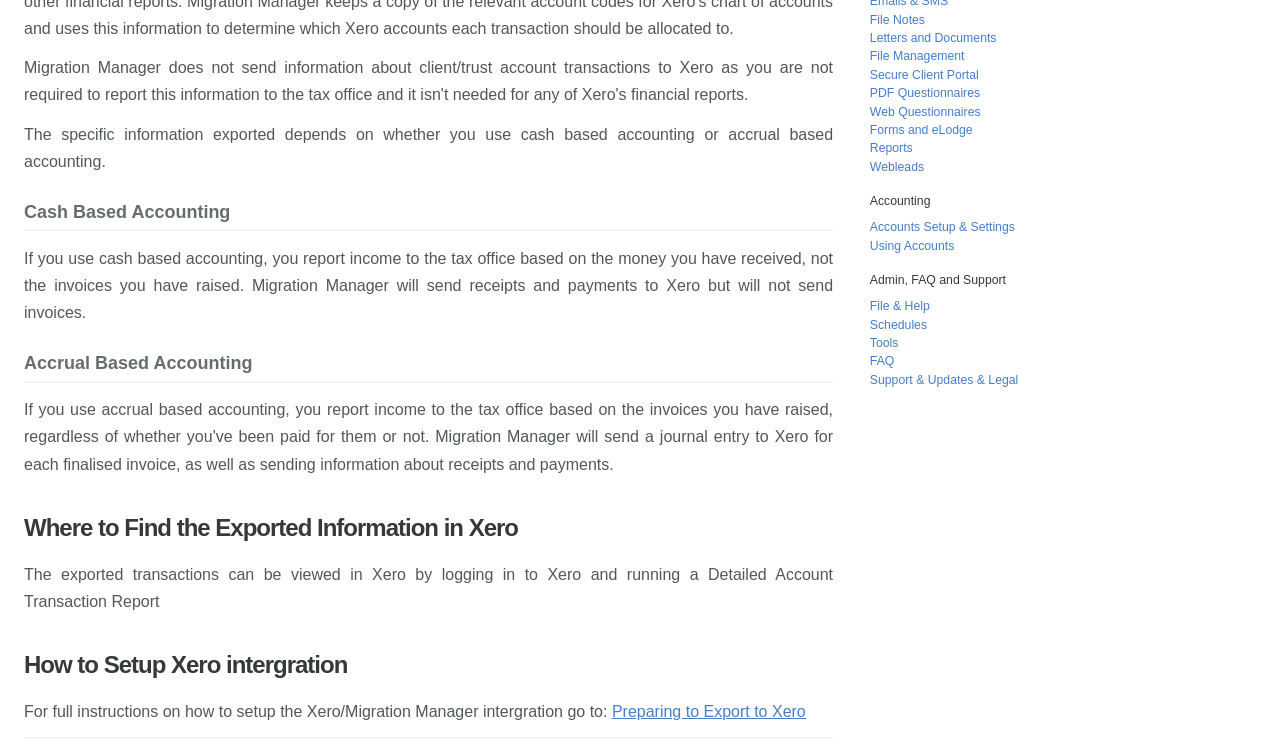Please identify the bounding box coordinates of the area that needs to be clicked to fulfill the following instruction: "Click on the 'BLOG' link."

None